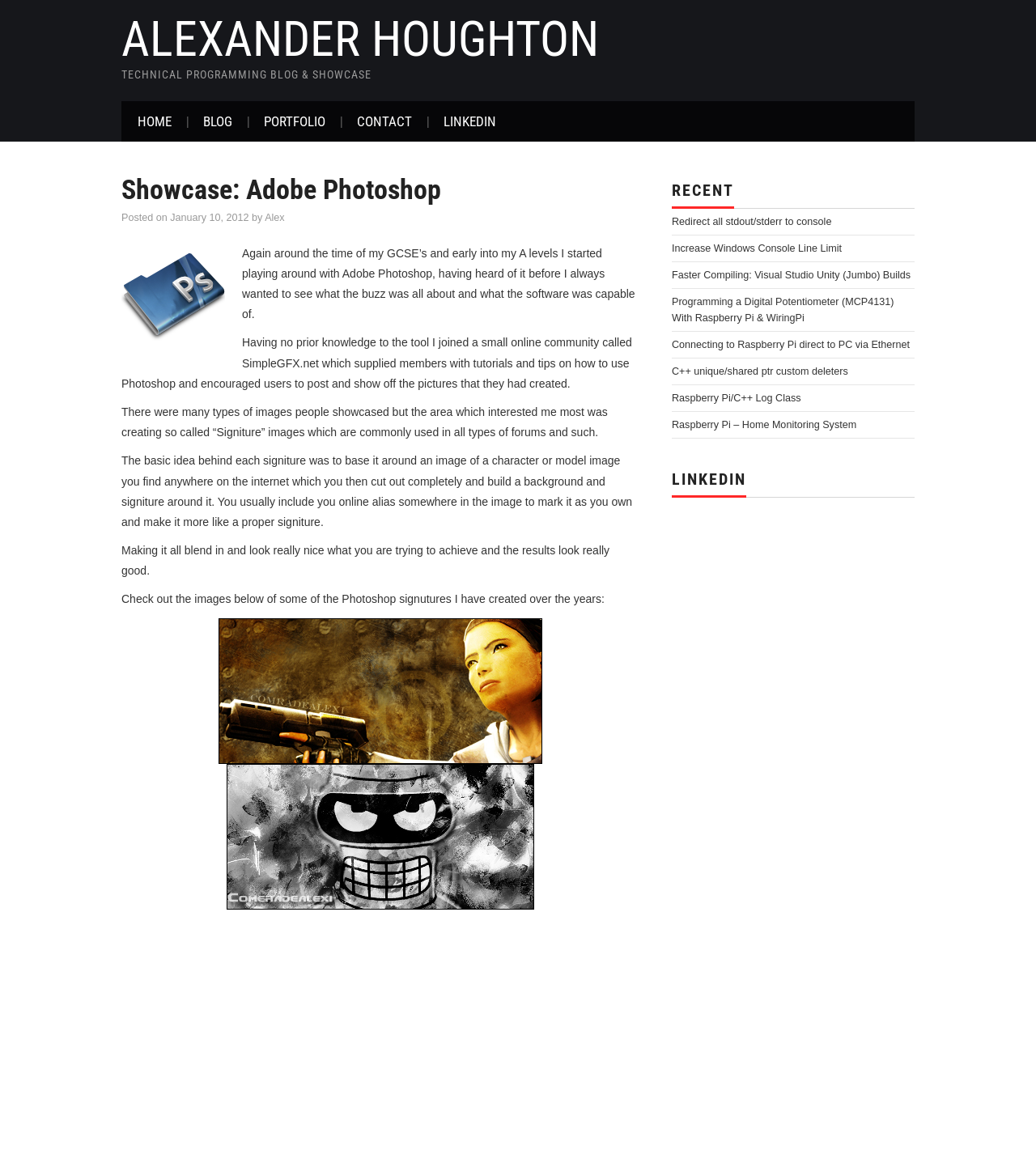Using the webpage screenshot and the element description Alexander Houghton, determine the bounding box coordinates. Specify the coordinates in the format (top-left x, top-left y, bottom-right x, bottom-right y) with values ranging from 0 to 1.

[0.117, 0.01, 0.578, 0.059]